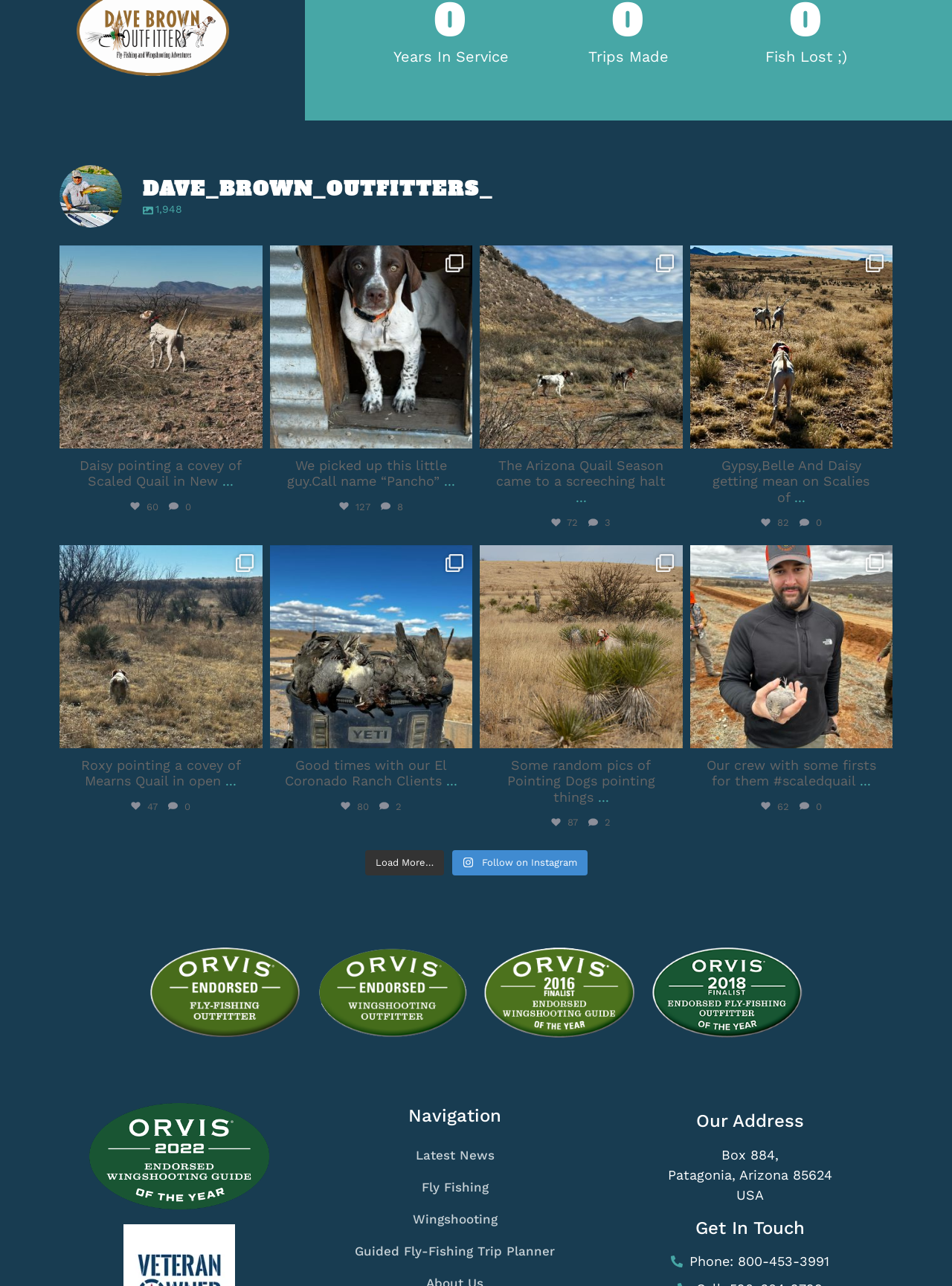Respond with a single word or phrase for the following question: 
What is the date of the latest post?

Feb 16